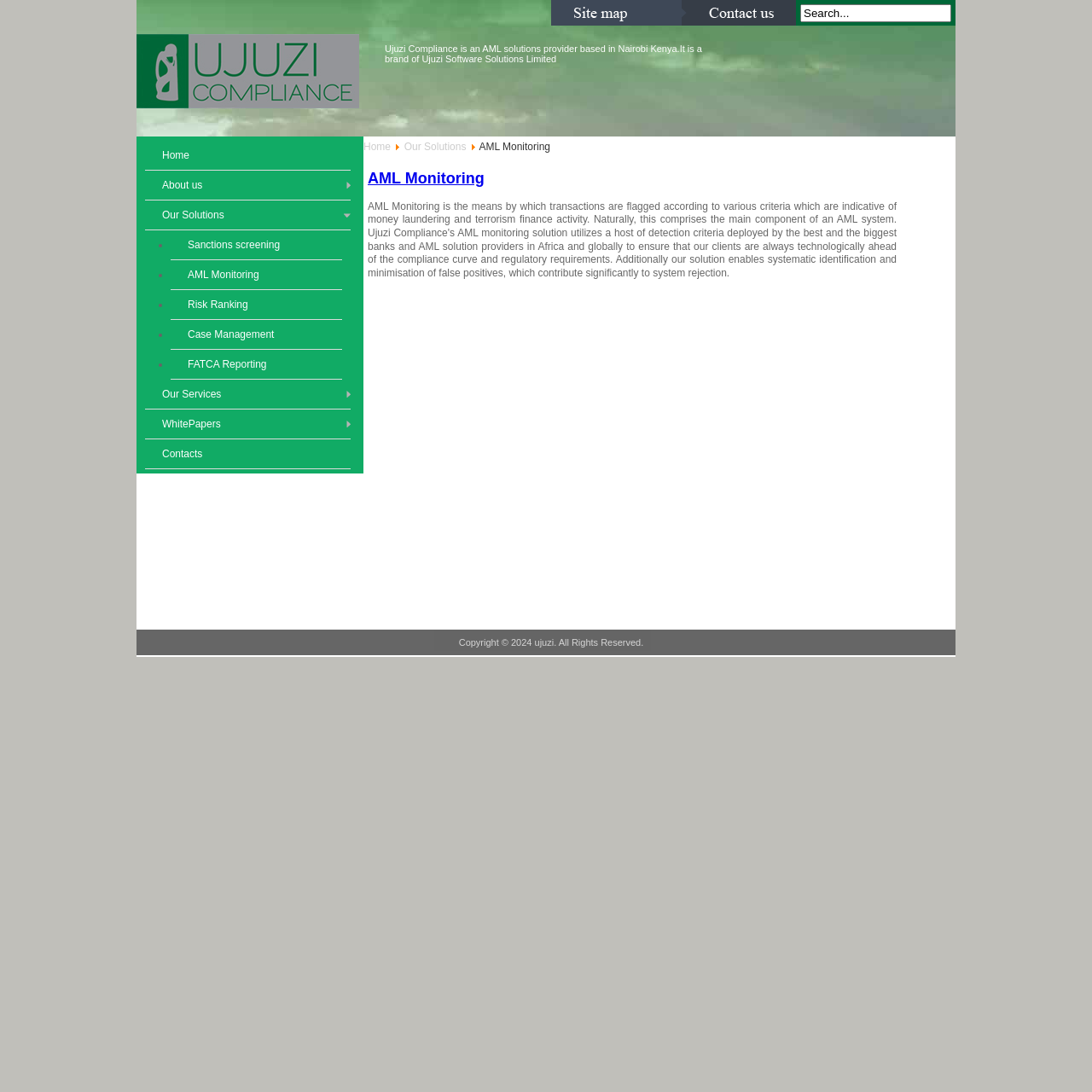Determine the bounding box coordinates for the area that should be clicked to carry out the following instruction: "Learn about Ujuzi Compliance".

[0.352, 0.04, 0.643, 0.059]